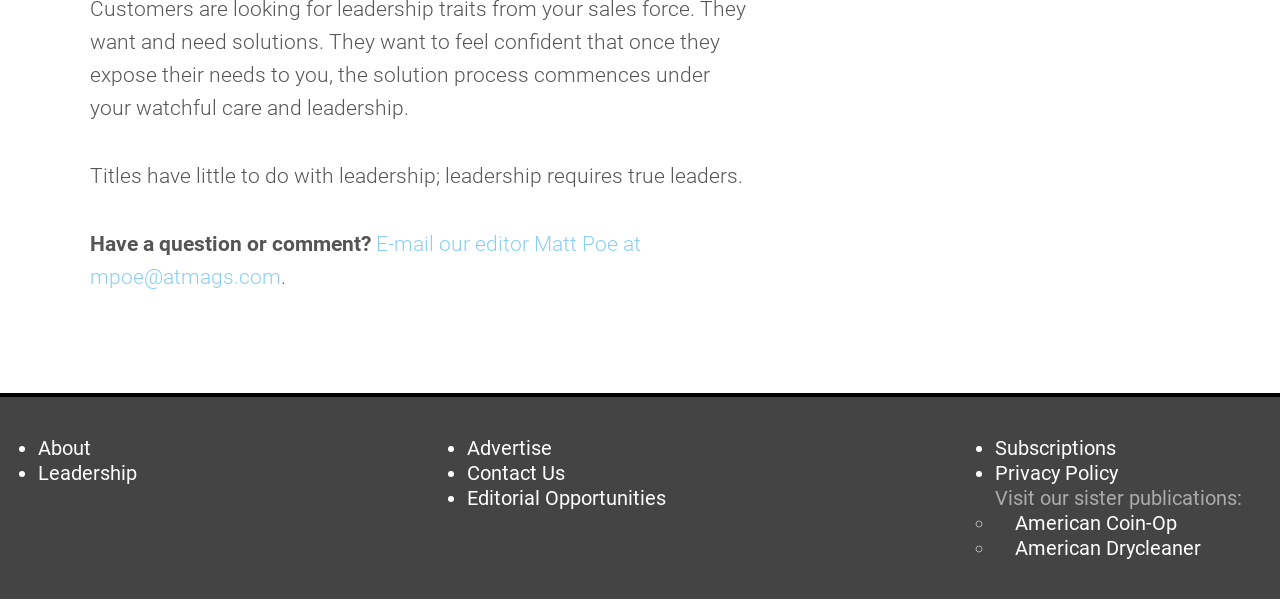Locate and provide the bounding box coordinates for the HTML element that matches this description: "Free DNS hosting".

None